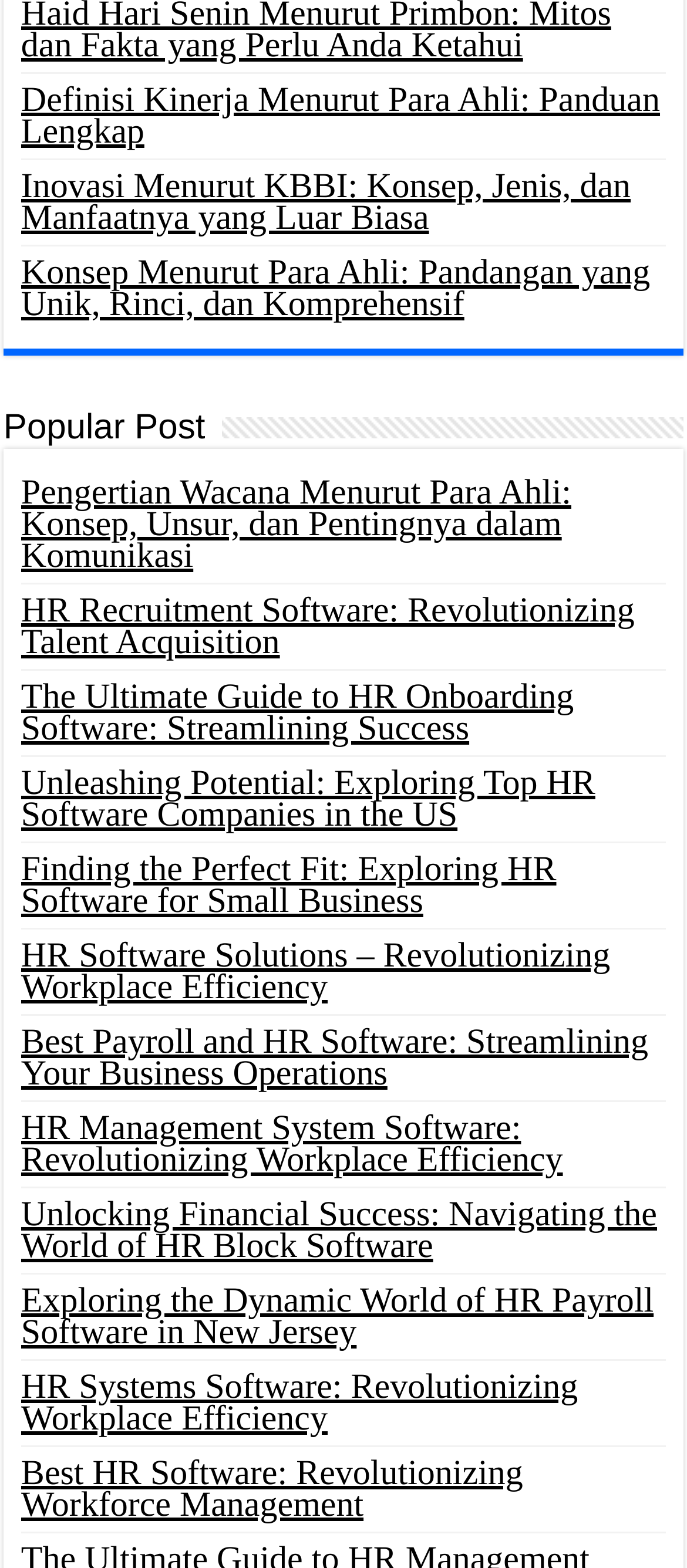Please identify the bounding box coordinates of the element I need to click to follow this instruction: "Discover 'Best HR Software: Revolutionizing Workforce Management'".

[0.031, 0.928, 0.761, 0.973]